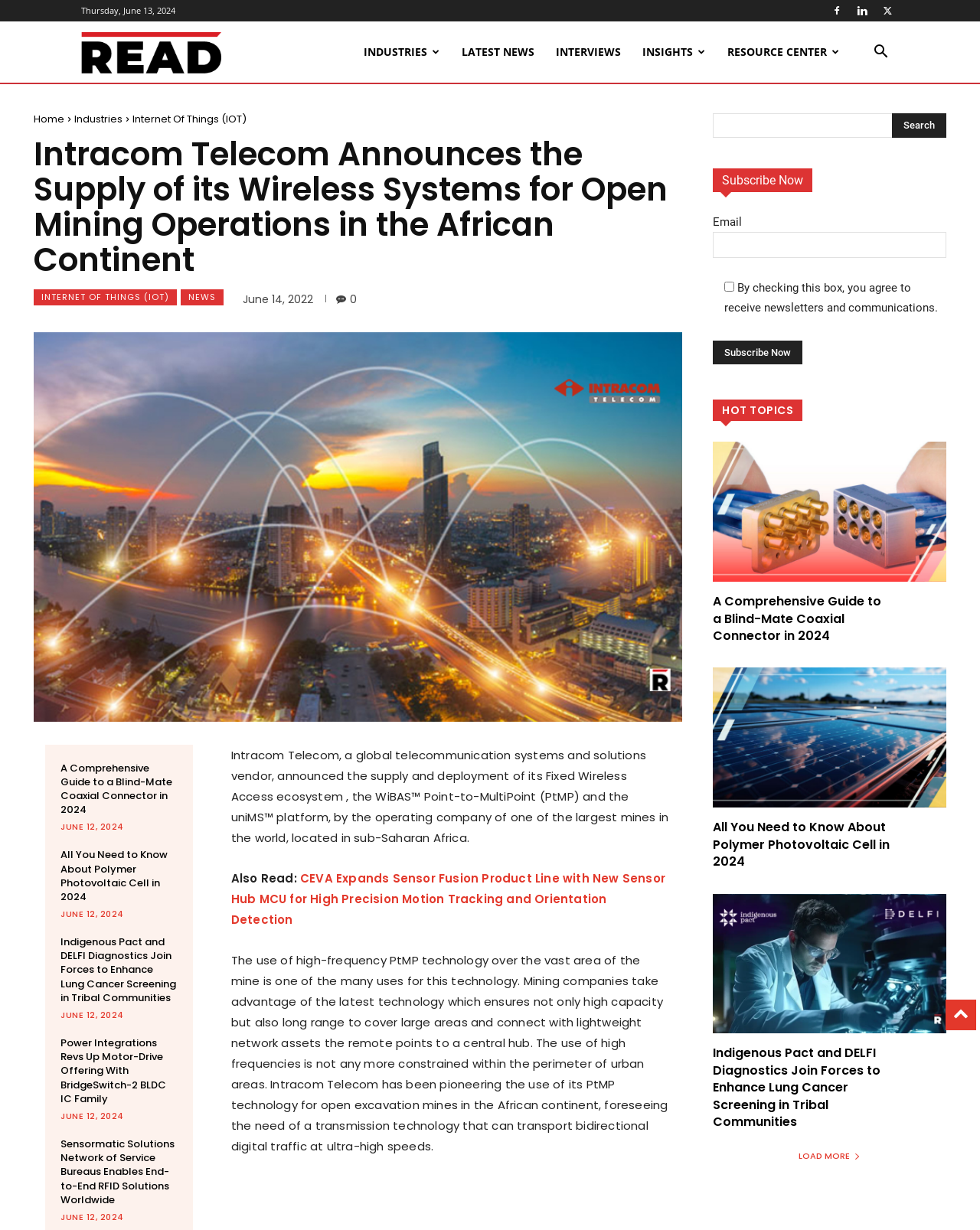Identify the bounding box coordinates for the UI element described as follows: value="Subscribe Now". Use the format (top-left x, top-left y, bottom-right x, bottom-right y) and ensure all values are floating point numbers between 0 and 1.

[0.727, 0.277, 0.819, 0.296]